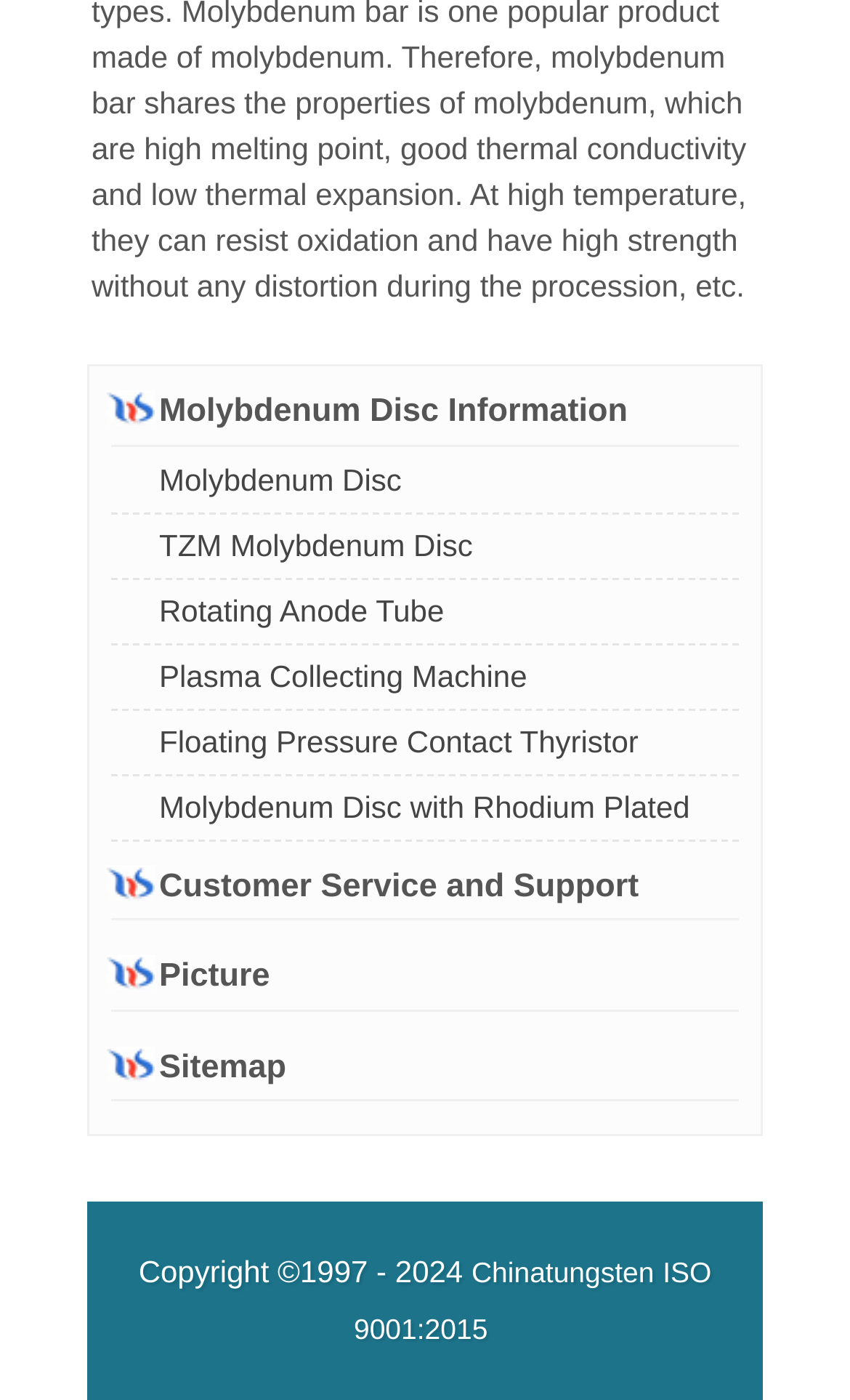Reply to the question with a brief word or phrase: What is the name of the company associated with this website?

Chinatungsten